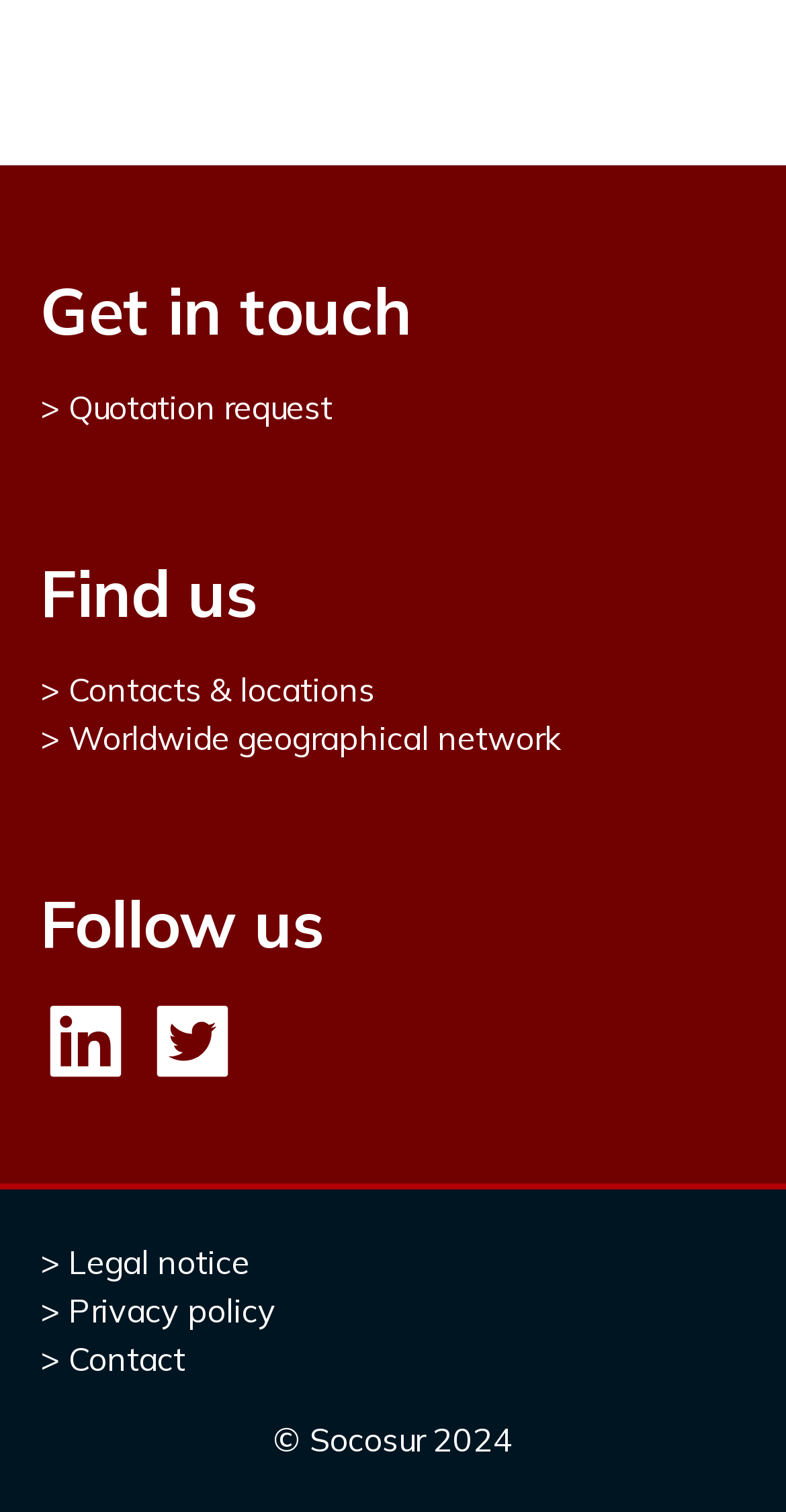Determine the bounding box coordinates of the region to click in order to accomplish the following instruction: "Find us". Provide the coordinates as four float numbers between 0 and 1, specifically [left, top, right, bottom].

[0.051, 0.365, 0.328, 0.419]